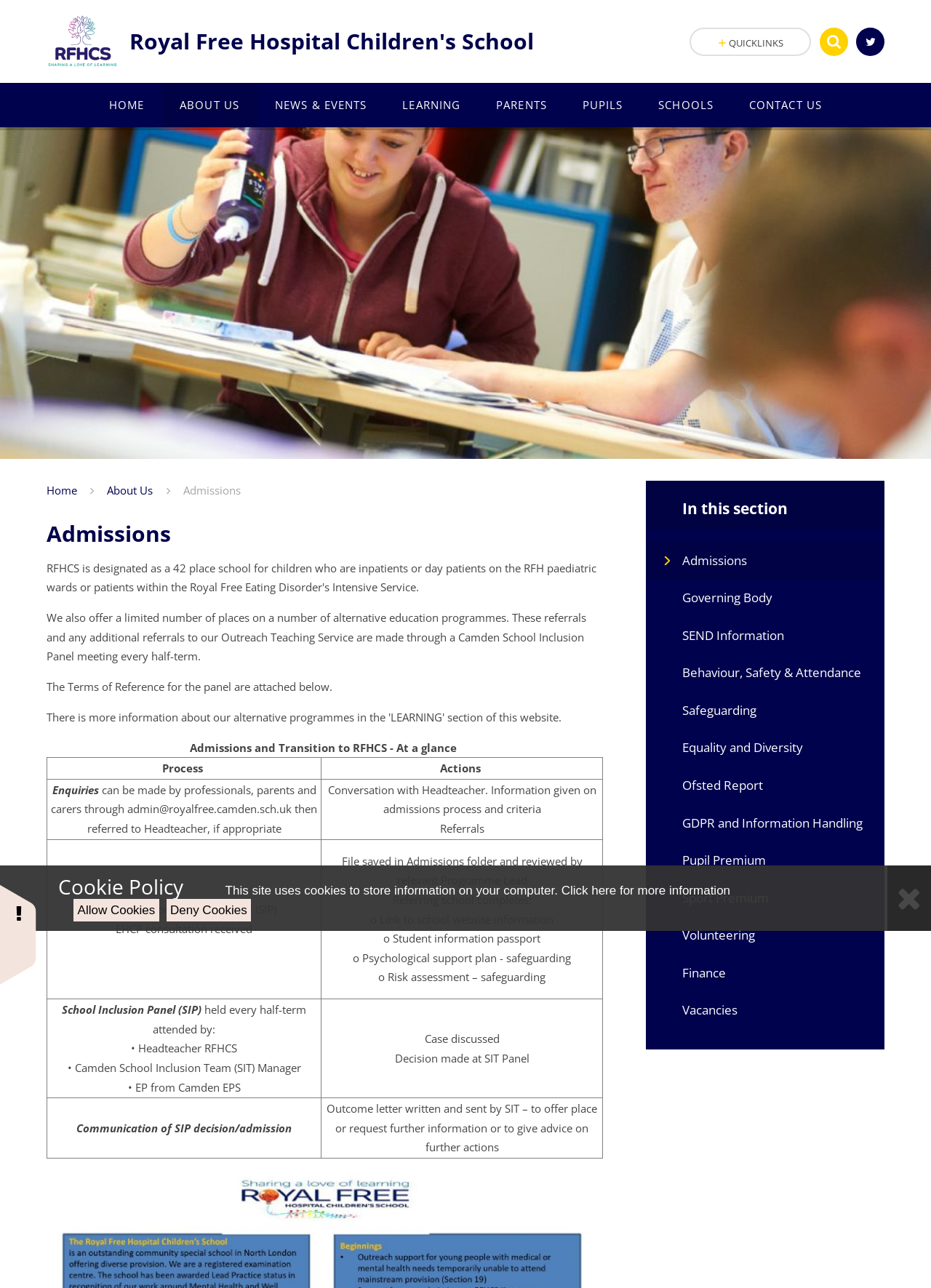Point out the bounding box coordinates of the section to click in order to follow this instruction: "Click the 'Home' link".

[0.05, 0.064, 0.174, 0.099]